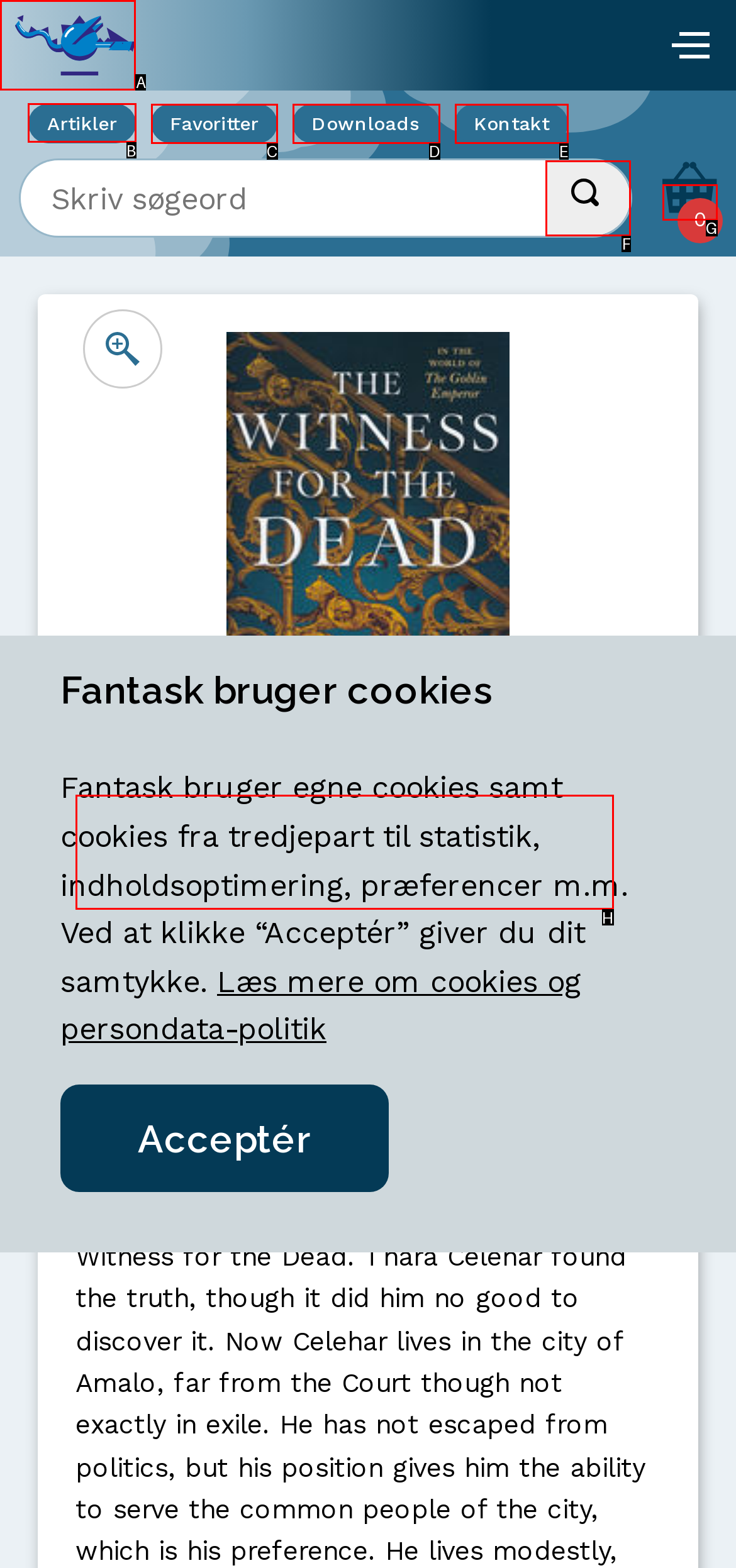Choose the HTML element that should be clicked to accomplish the task: Go to articles. Answer with the letter of the chosen option.

B